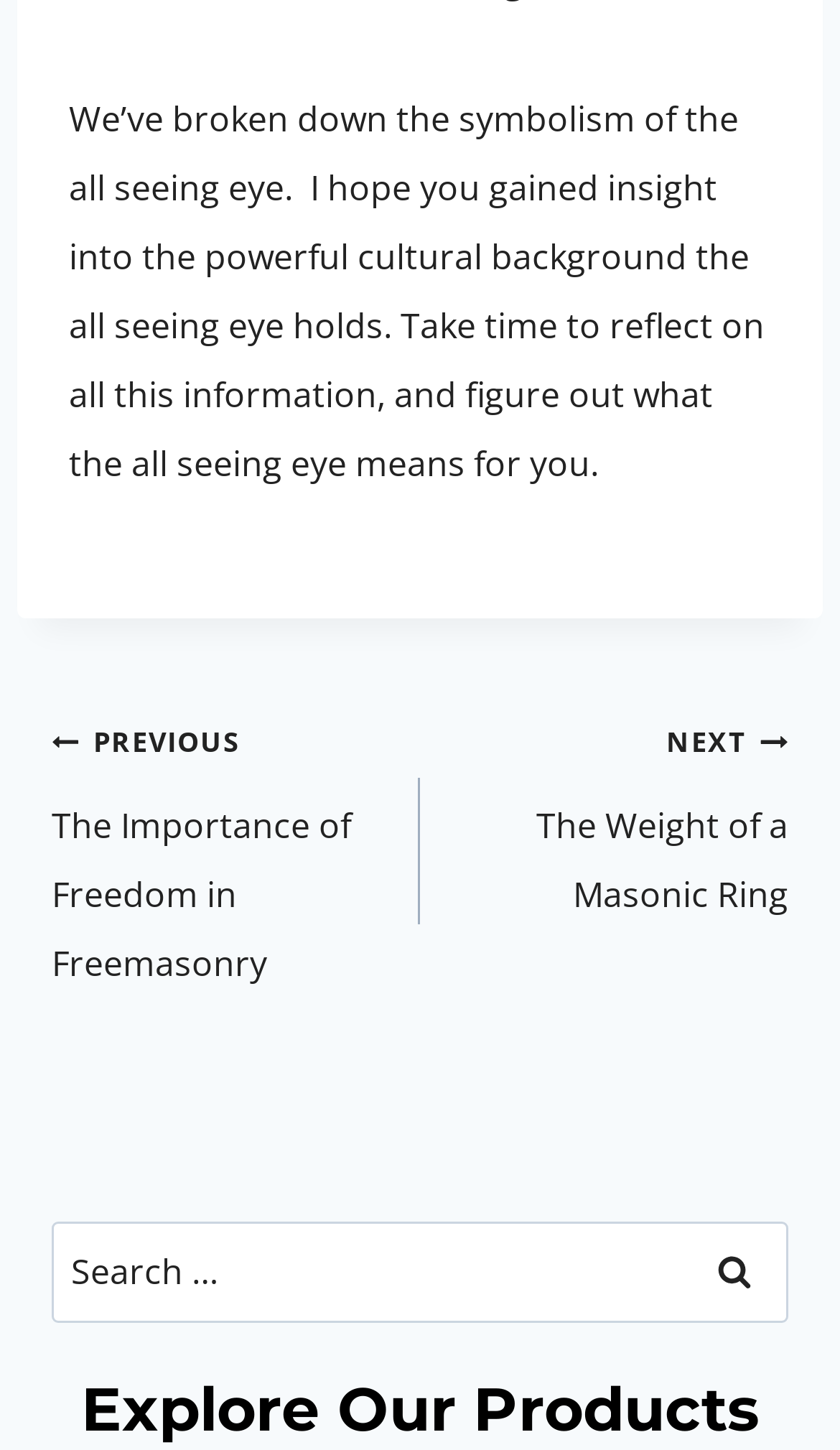Carefully observe the image and respond to the question with a detailed answer:
What is the theme of the website?

The main content of the webpage discusses the symbolism of the all-seeing eye, which is a common symbol in Freemasonry. Additionally, the navigation links and the mention of 'Masonic Ring' suggest that the website is focused on Masonry.